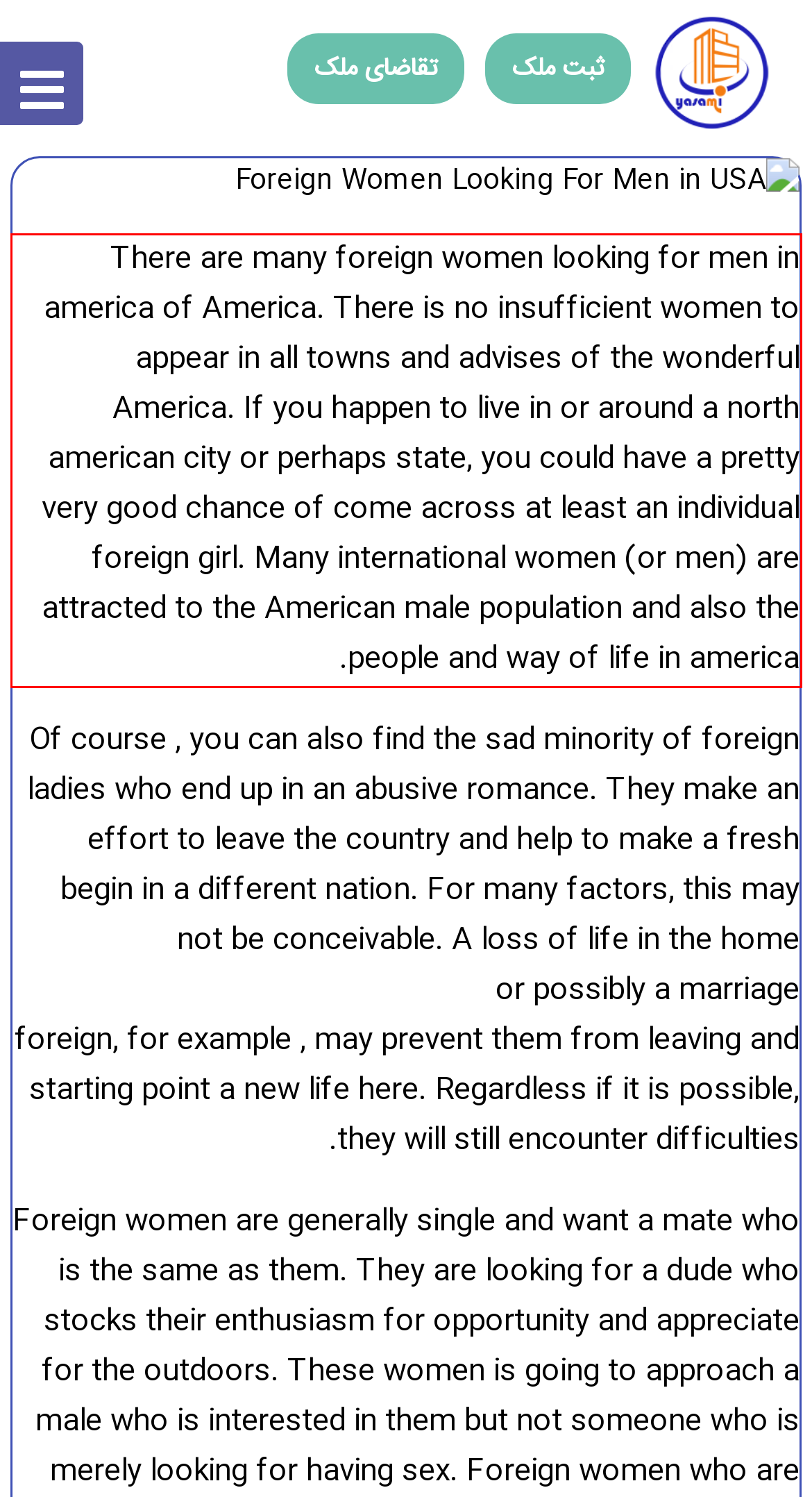Your task is to recognize and extract the text content from the UI element enclosed in the red bounding box on the webpage screenshot.

There are many foreign women looking for men in america of America. There is no insufficient women to appear in all towns and advises of the wonderful America. If you happen to live in or around a north american city or perhaps state, you could have a pretty very good chance of come across at least an individual foreign girl. Many international women (or men) are attracted to the American male population and also the people and way of life in america.